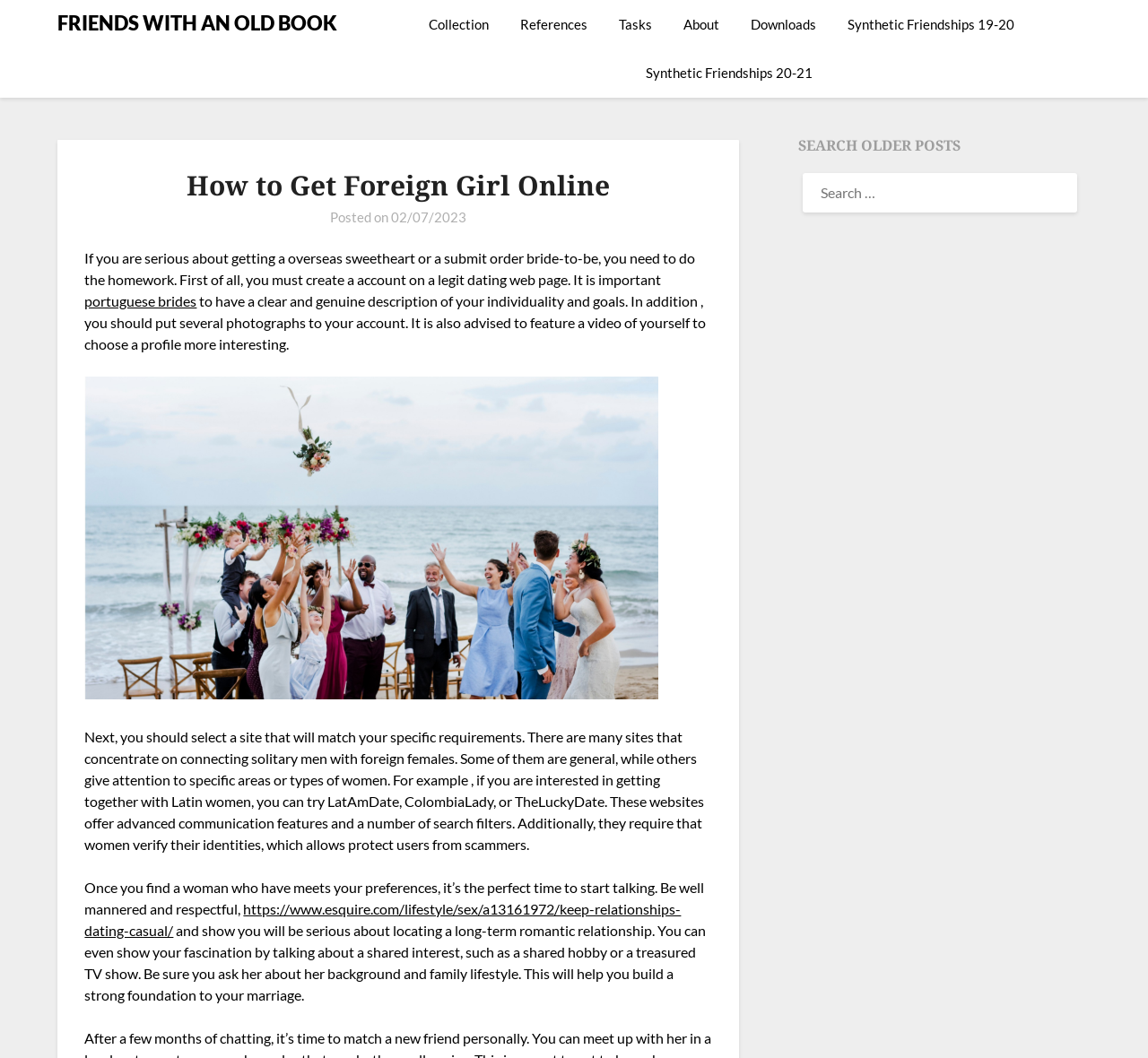Please answer the following question using a single word or phrase: 
What is the purpose of verifying identities on dating websites?

To protect users from scammers